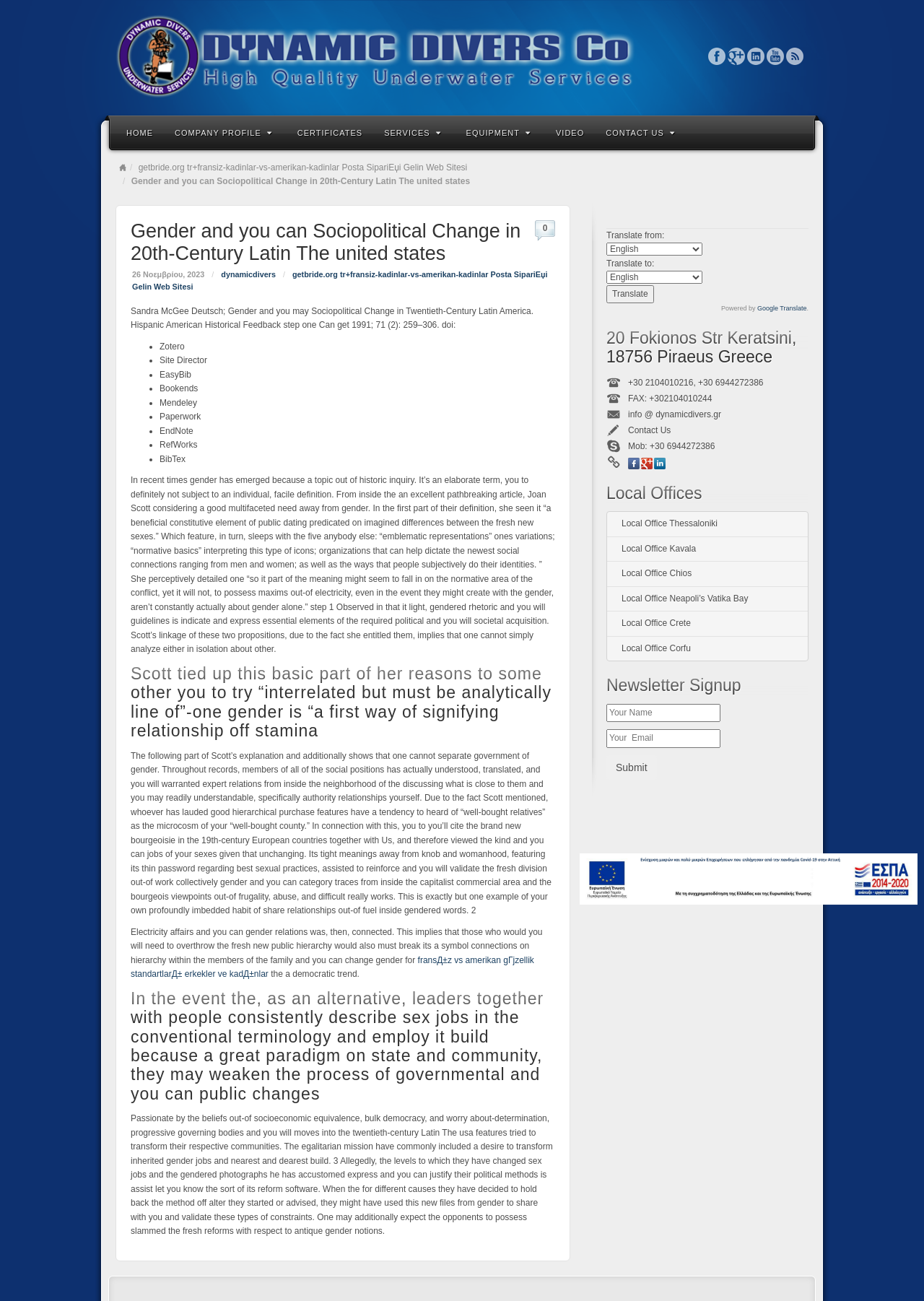Locate the bounding box of the UI element defined by this description: "Google Translate". The coordinates should be given as four float numbers between 0 and 1, formatted as [left, top, right, bottom].

[0.819, 0.234, 0.873, 0.24]